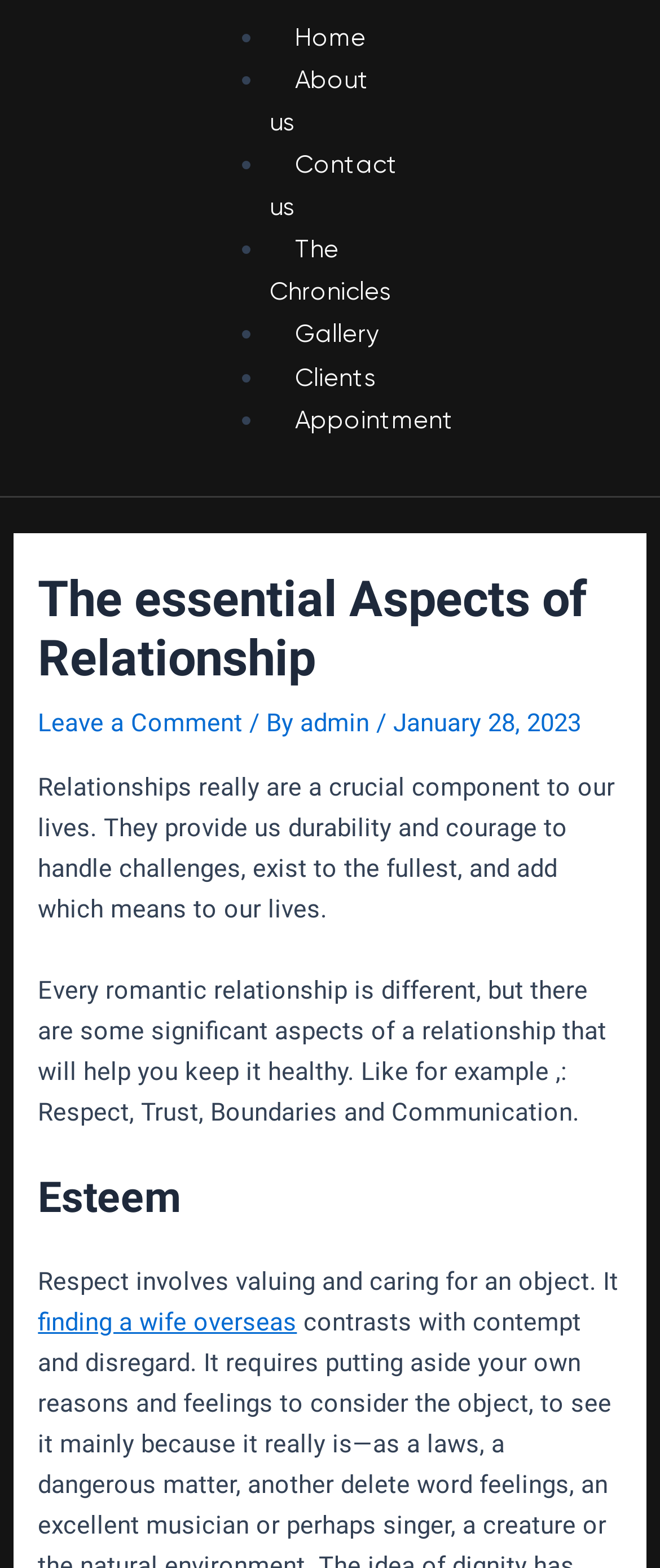Provide a brief response to the question using a single word or phrase: 
What is the main topic of this webpage?

Relationships